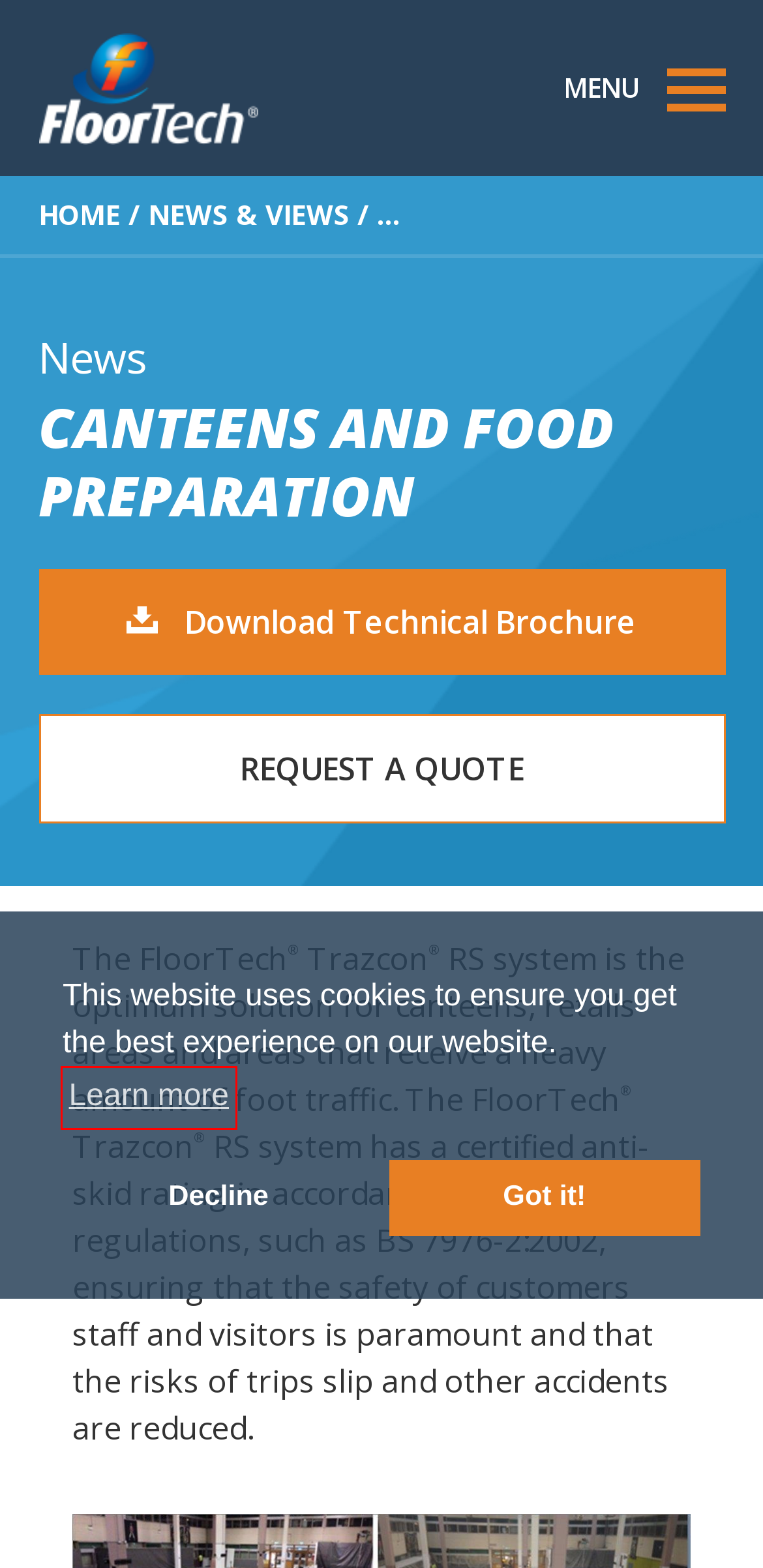You have a screenshot of a webpage with a red bounding box around an element. Identify the webpage description that best fits the new page that appears after clicking the selected element in the red bounding box. Here are the candidates:
A. Warehousing Flooring - Durable & Anti-Slip - FloorTech® UK
B. Fire & Coastguard Station Flooring - Durable Resin Flooring - FloorTech®
C. Terms & Conditions | FloorTech®
D. FAQs about our Resin Flooring Solutions | FloorTech® UK
E. Cookie Policy | FloorTech®
F. News Archives - floortech
G. Automotive Flooring - Durable Resin Flooring - FloorTech®
H. PMMA Resin Flooring Specialists | FloorTech® News & Events

E